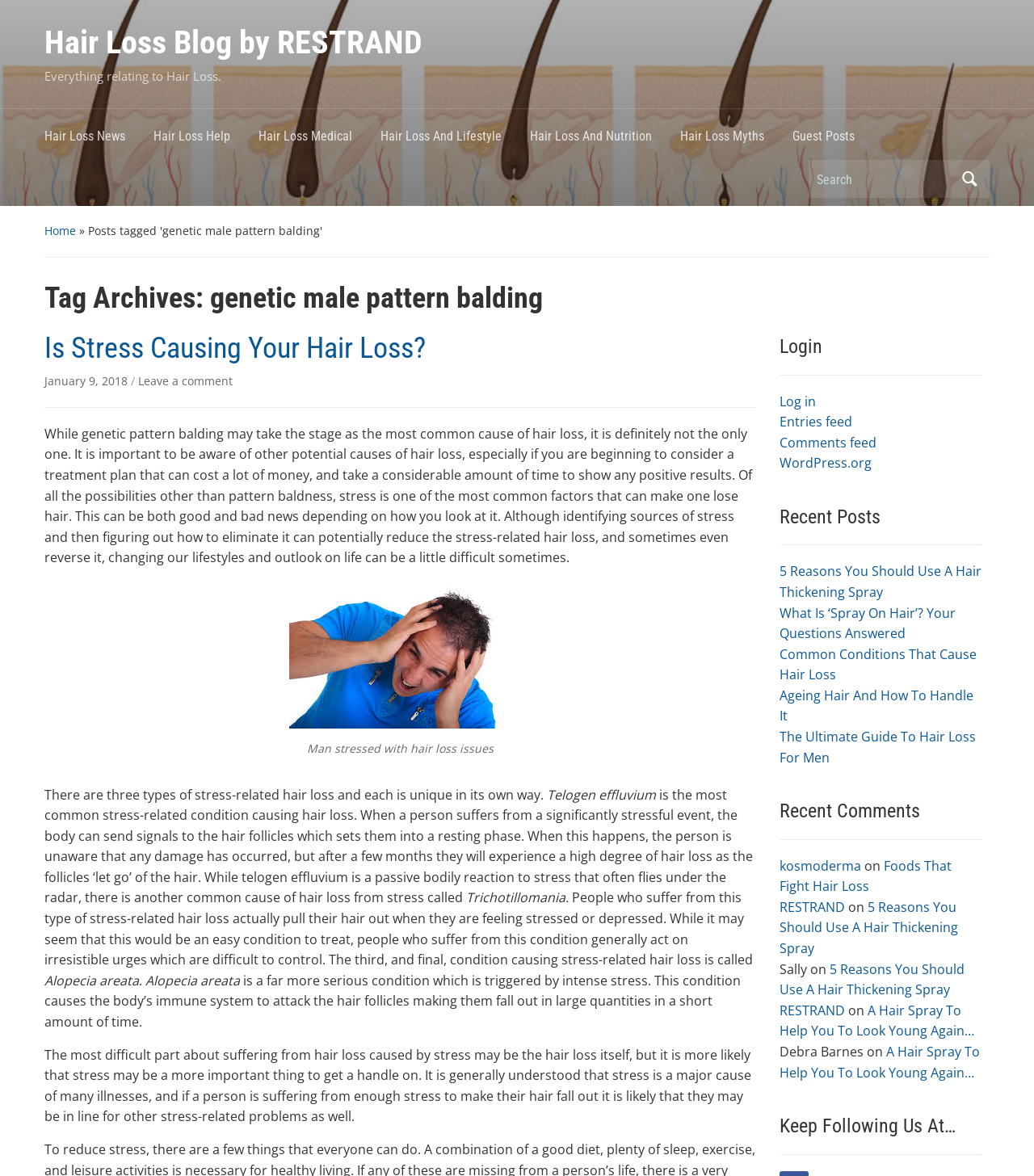How many types of stress-related hair loss are mentioned?
Provide a comprehensive and detailed answer to the question.

The article mentions three types of stress-related hair loss: telogen effluvium, trichotillomania, and alopecia areata, each with its own unique characteristics and effects on hair loss.